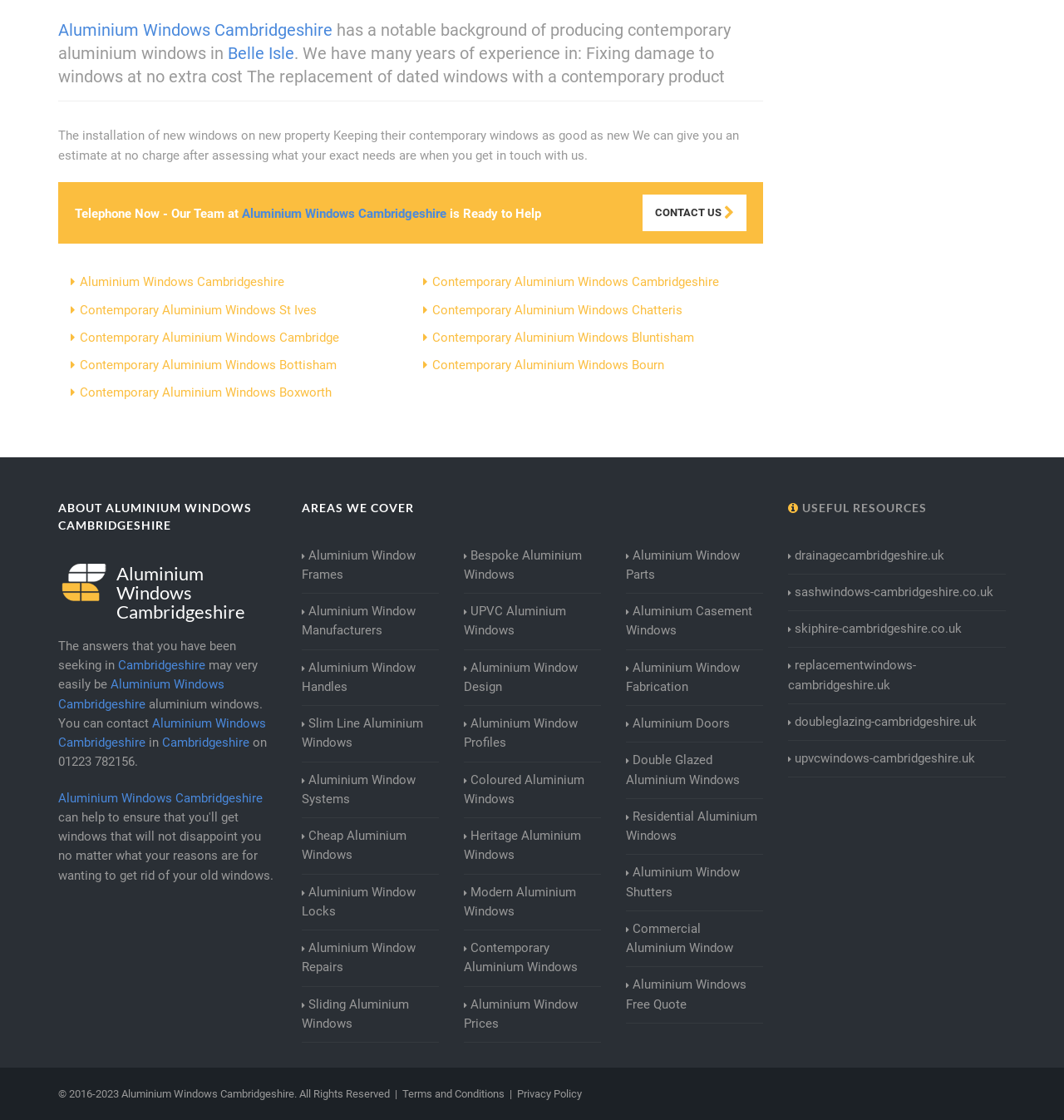Show the bounding box coordinates for the element that needs to be clicked to execute the following instruction: "Call the phone number". Provide the coordinates in the form of four float numbers between 0 and 1, i.e., [left, top, right, bottom].

[0.055, 0.674, 0.127, 0.687]